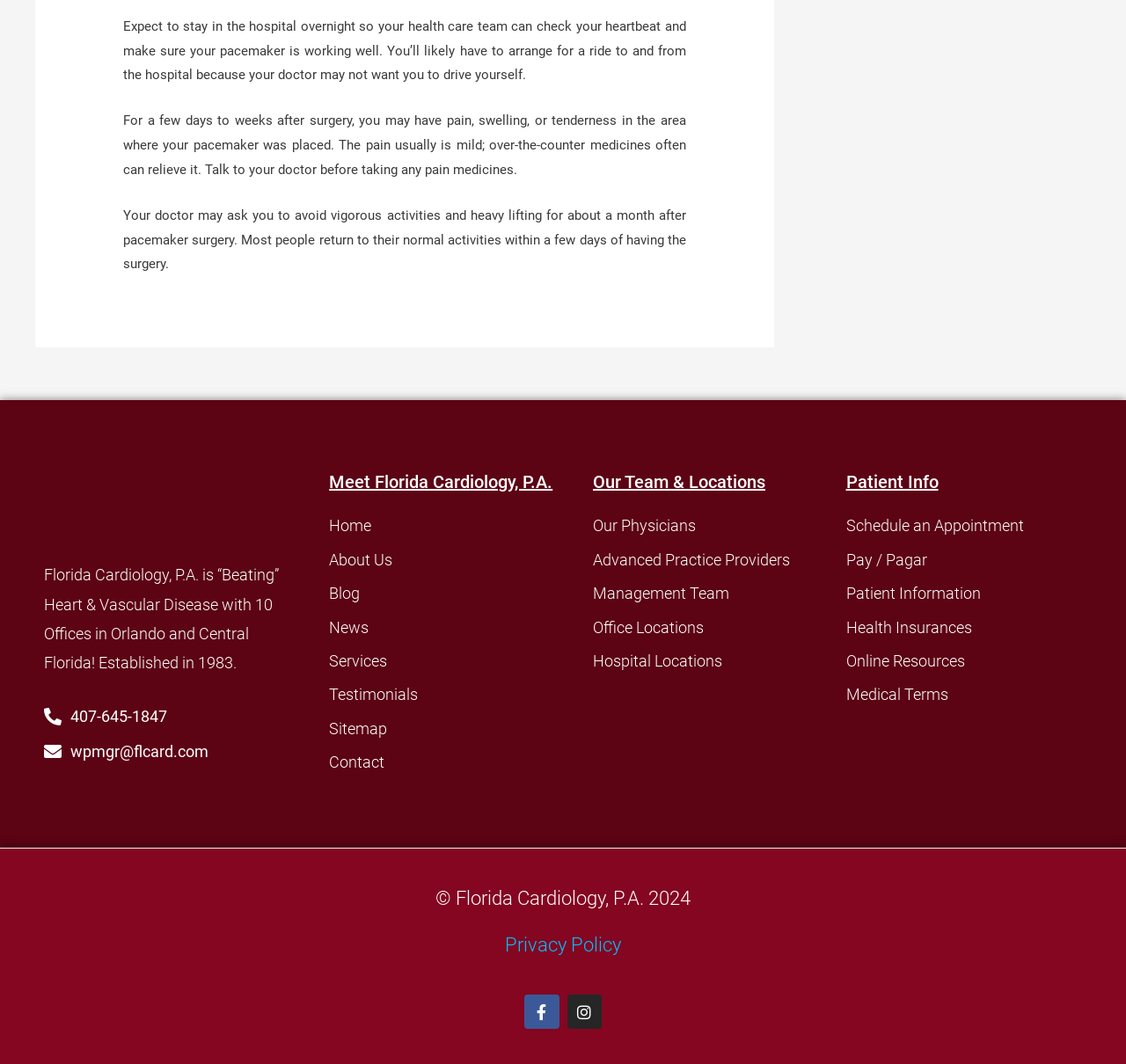Use a single word or phrase to answer the question: How long should you avoid vigorous activities after pacemaker surgery?

About a month